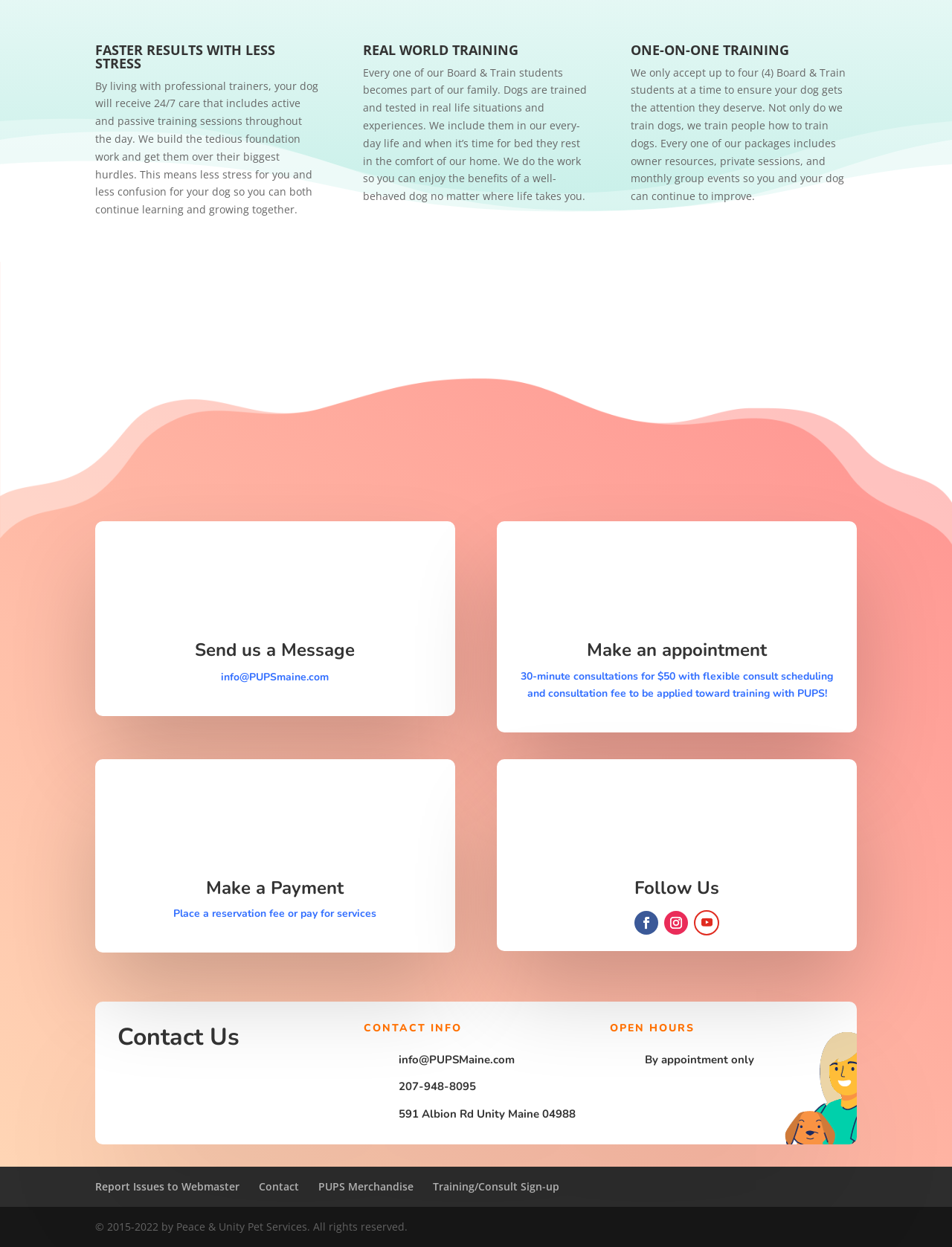Using the description "info@PUPSMaine.com", predict the bounding box of the relevant HTML element.

[0.419, 0.844, 0.541, 0.856]